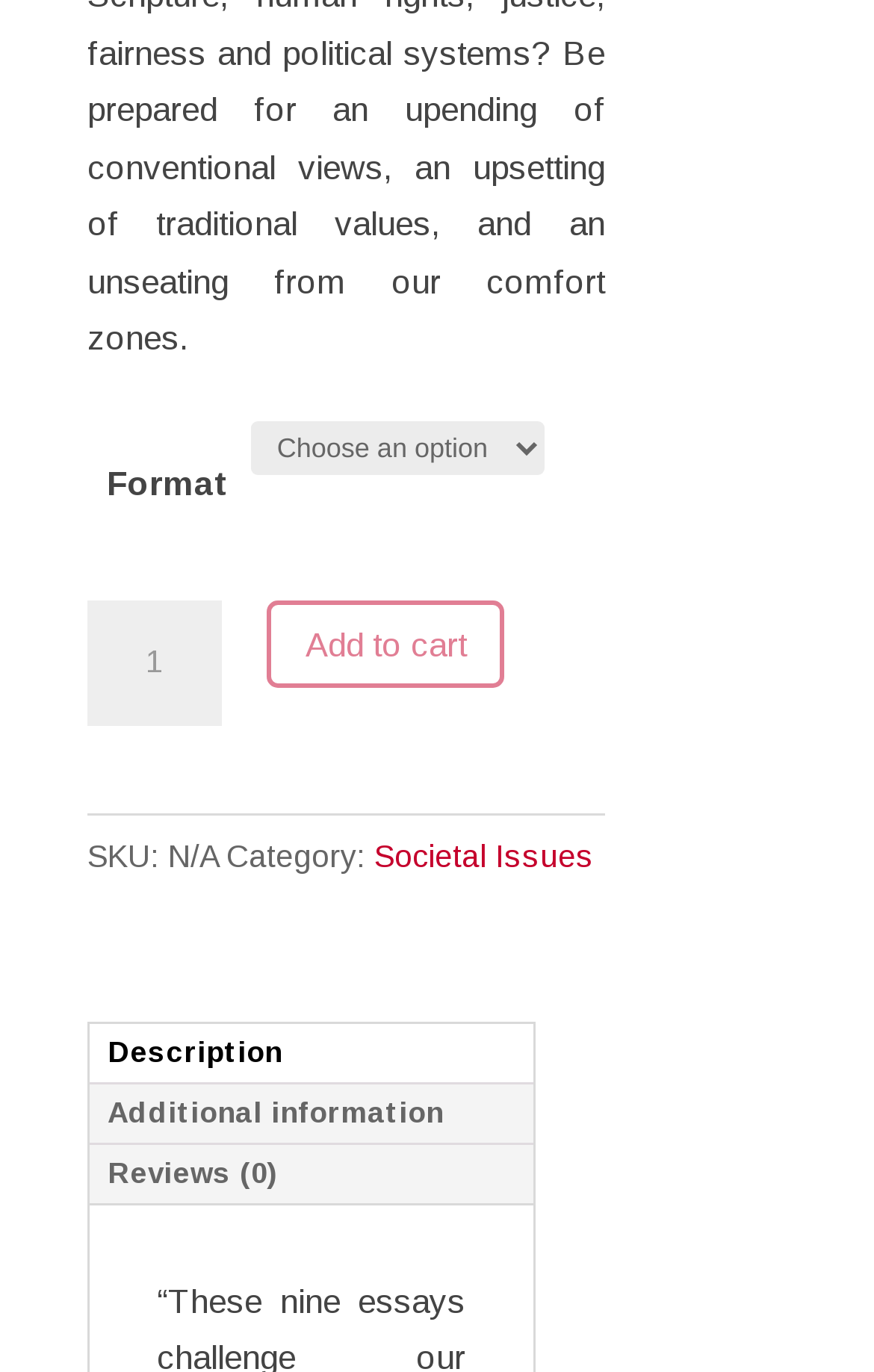Determine the bounding box of the UI component based on this description: "Home". The bounding box coordinates should be four float values between 0 and 1, i.e., [left, top, right, bottom].

None